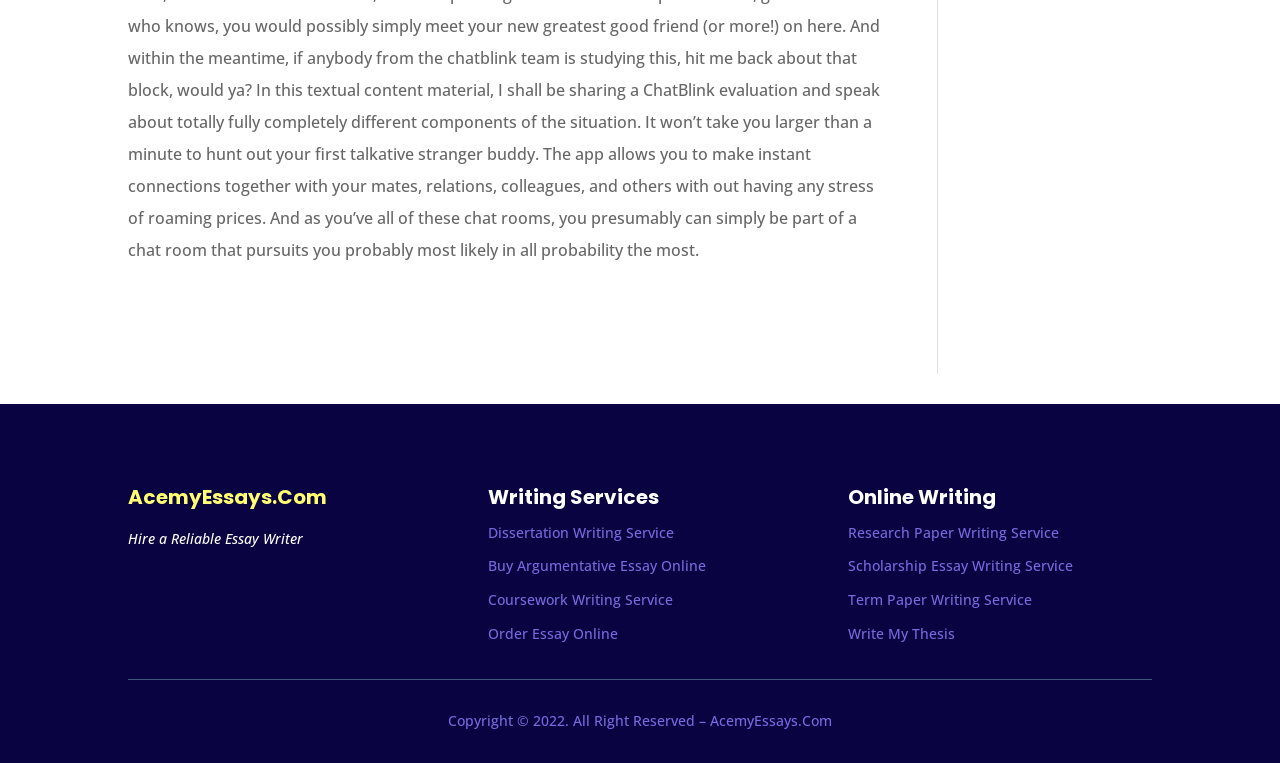What year is the copyright for?
Can you provide a detailed and comprehensive answer to the question?

The copyright information at the bottom of the webpage states 'Copyright © 2022. All Right Reserved – AcemyEssays.Com', indicating that the copyright is for the year 2022.